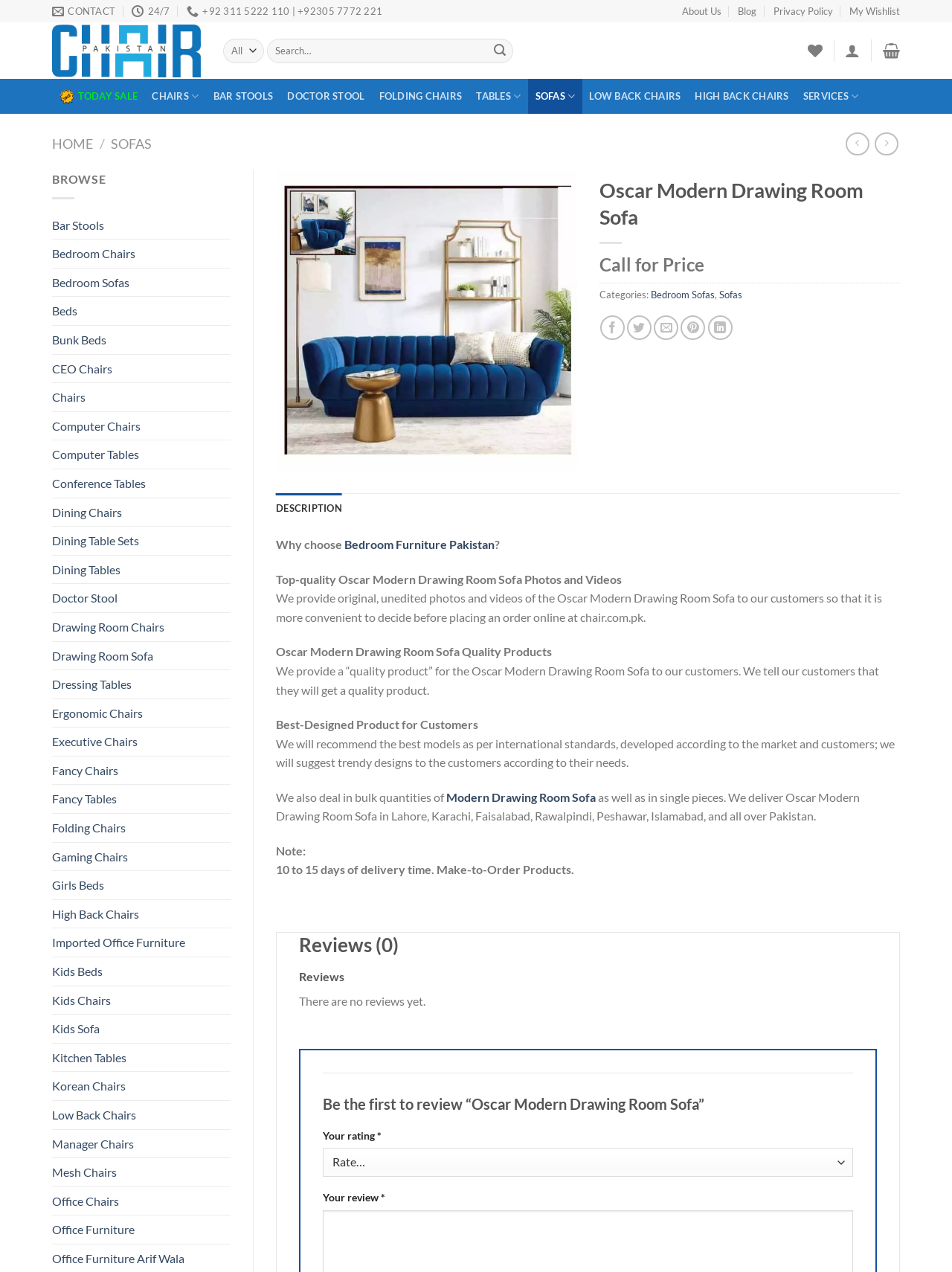What categories does the sofa belong to?
Refer to the image and give a detailed response to the question.

I found the answer by looking at the static text element and link elements on the webpage, which say 'Categories: Bedroom Sofas, Sofas'. This indicates that the sofa belongs to these two categories.